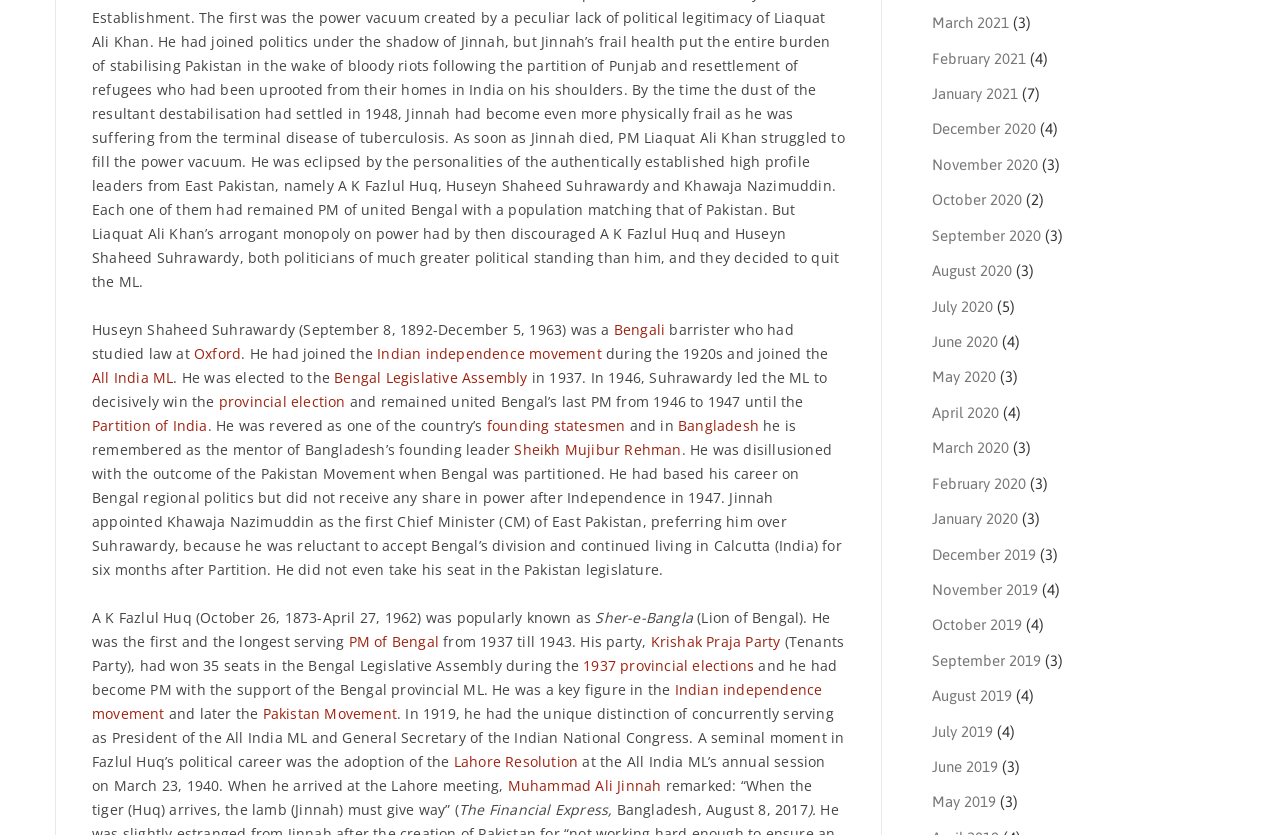Give a one-word or phrase response to the following question: Who was the last Prime Minister of united Bengal?

Huseyn Shaheed Suhrawardy